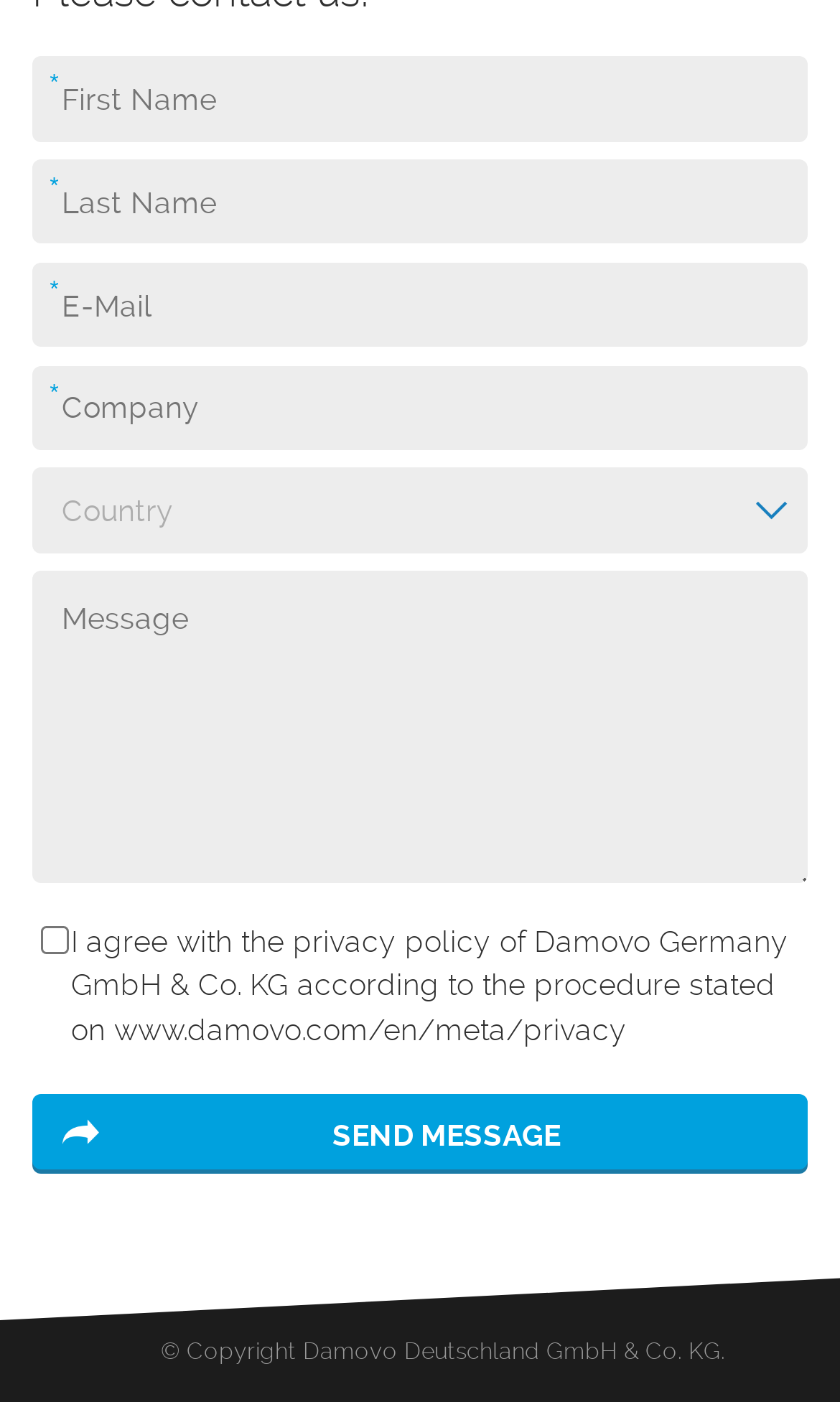What is the orientation of the toolbar?
Using the image, provide a concise answer in one word or a short phrase.

Horizontal